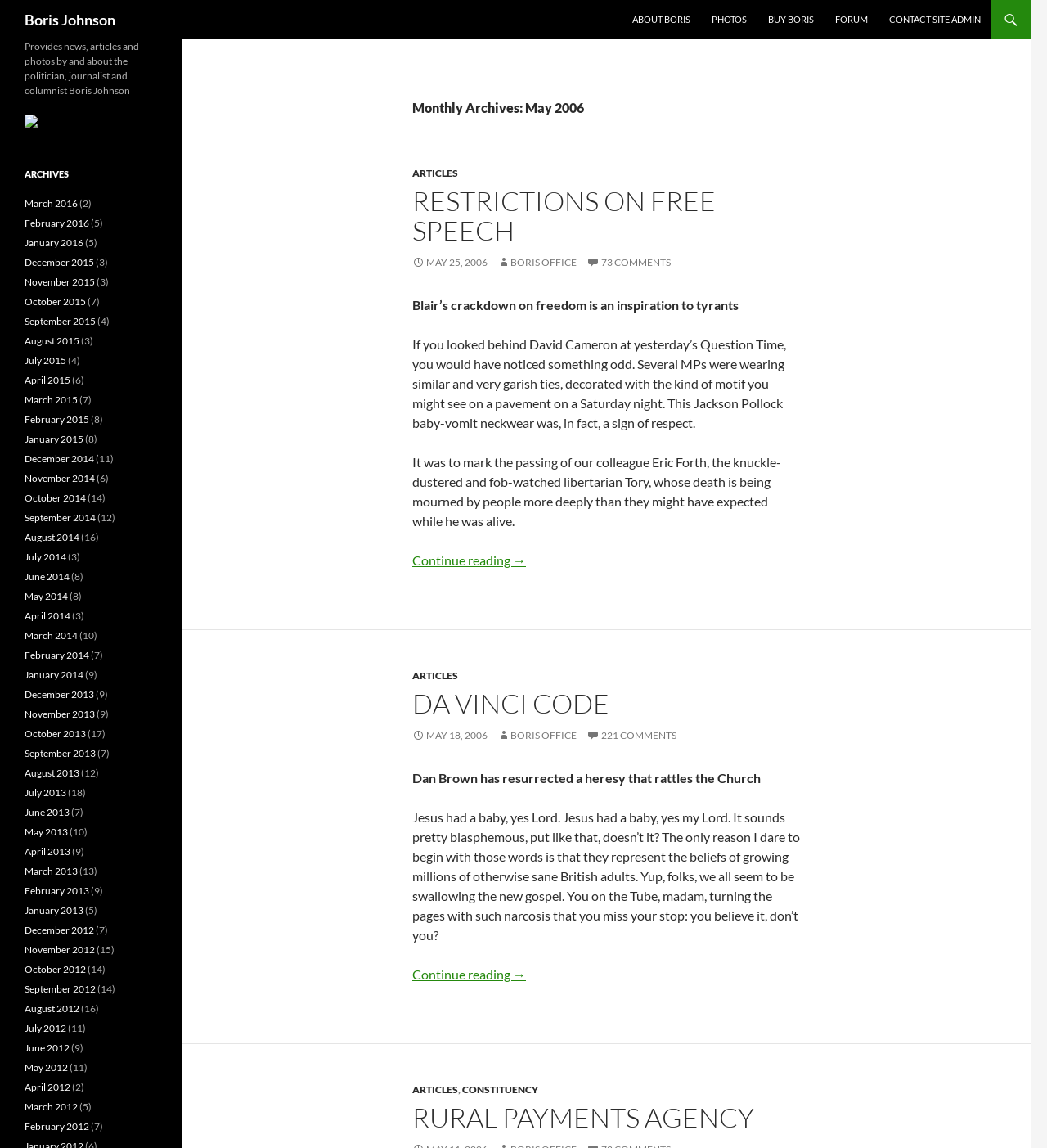Provide your answer to the question using just one word or phrase: What is the name of the politician featured on this webpage?

Boris Johnson